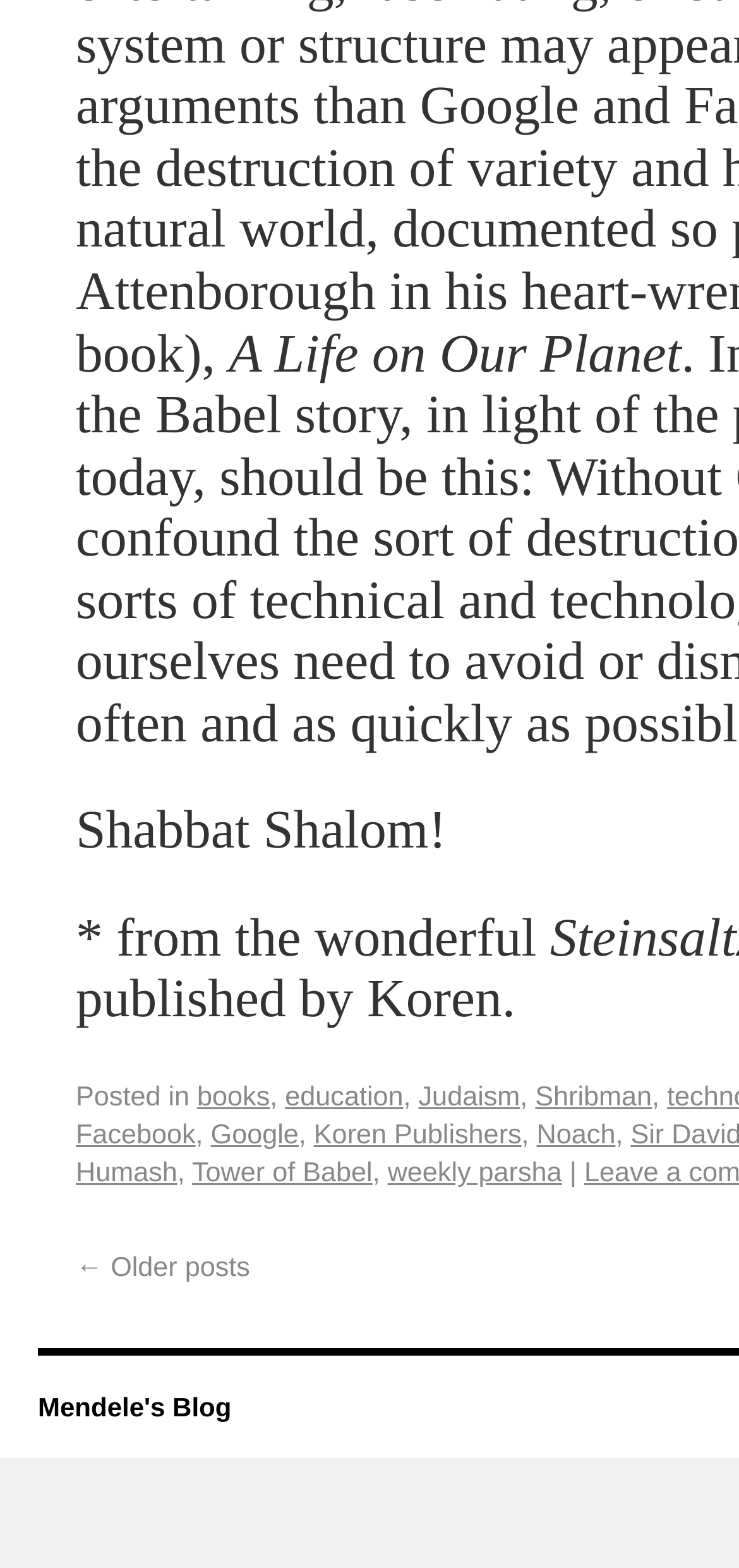Locate the bounding box coordinates of the clickable area to execute the instruction: "Go to 'Mendele's Blog'". Provide the coordinates as four float numbers between 0 and 1, represented as [left, top, right, bottom].

[0.051, 0.888, 0.313, 0.907]